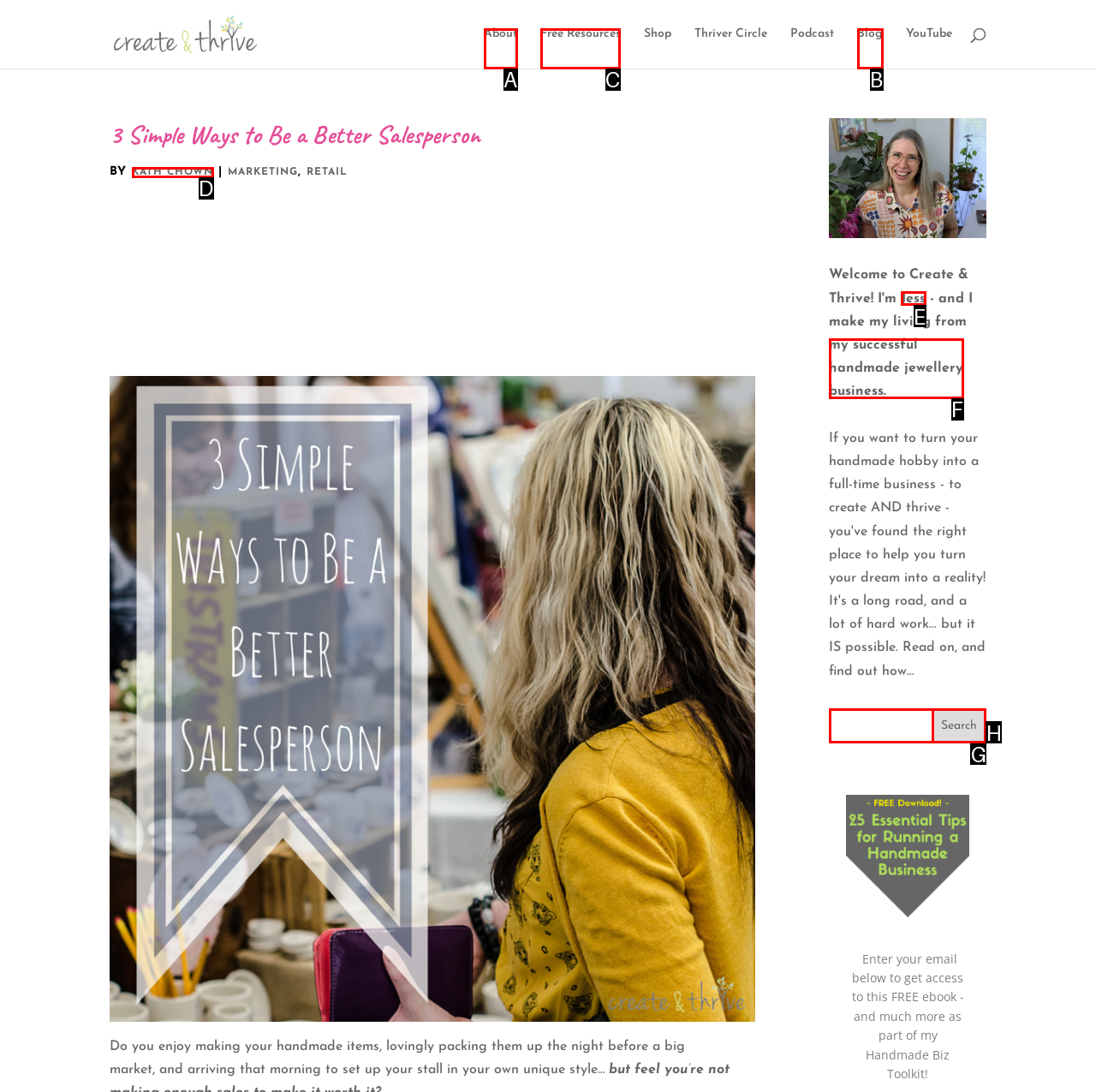Which letter corresponds to the correct option to complete the task: Click on the 'Free Resources' link?
Answer with the letter of the chosen UI element.

C